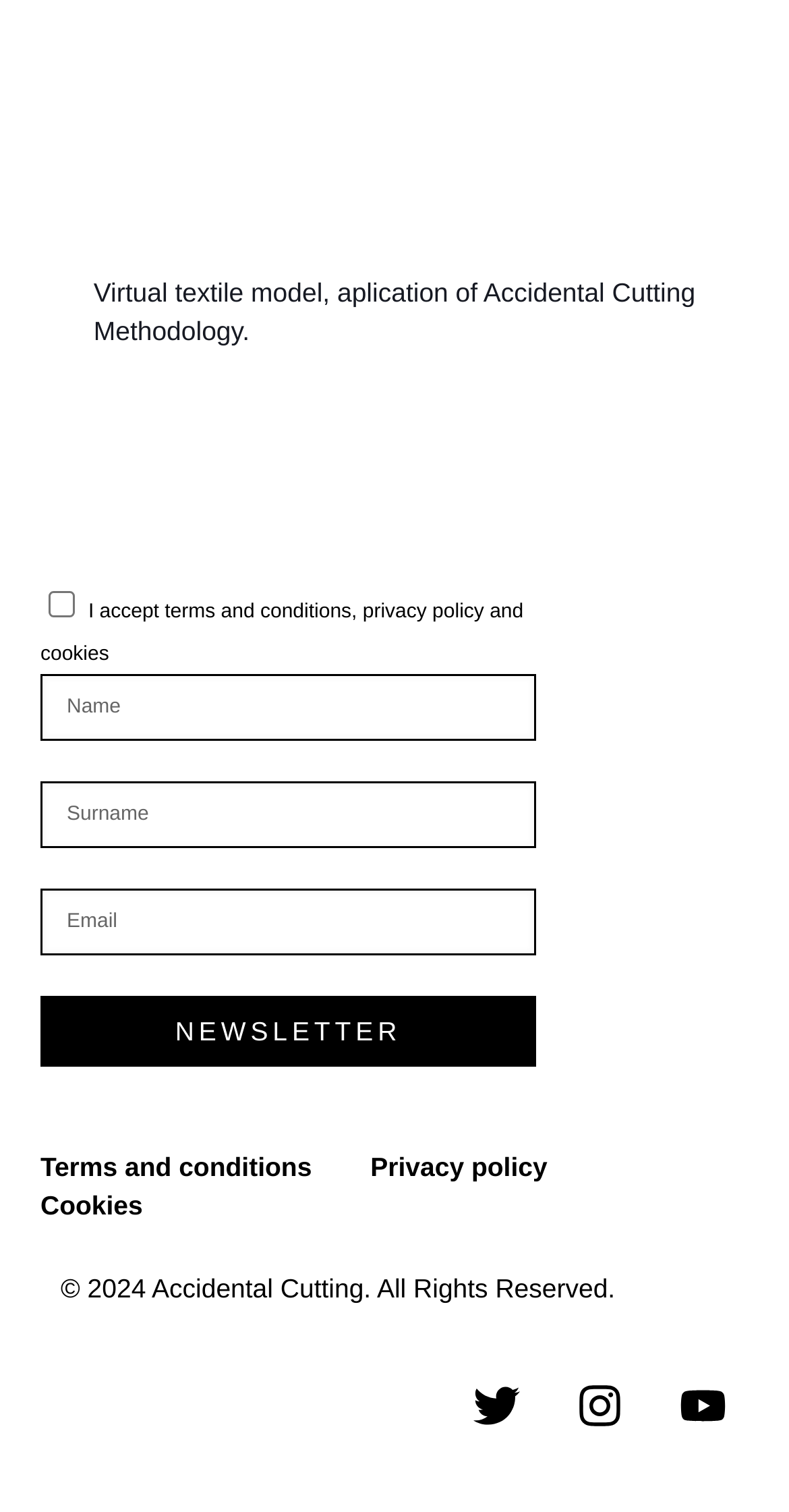Use a single word or phrase to answer the question:
How many links are available in the footer section?

4